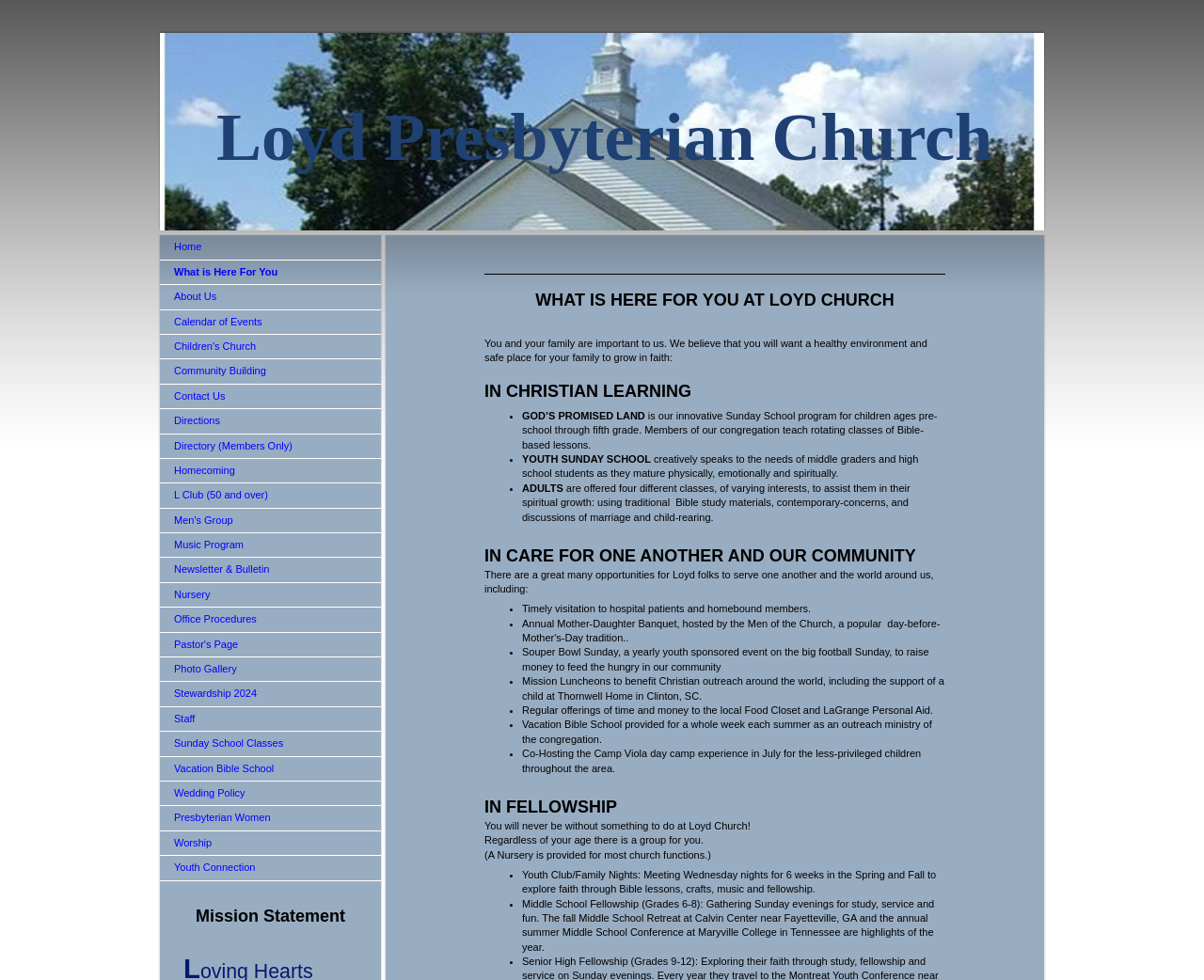Could you determine the bounding box coordinates of the clickable element to complete the instruction: "Click on the 'Home' link"? Provide the coordinates as four float numbers between 0 and 1, i.e., [left, top, right, bottom].

[0.133, 0.24, 0.316, 0.266]